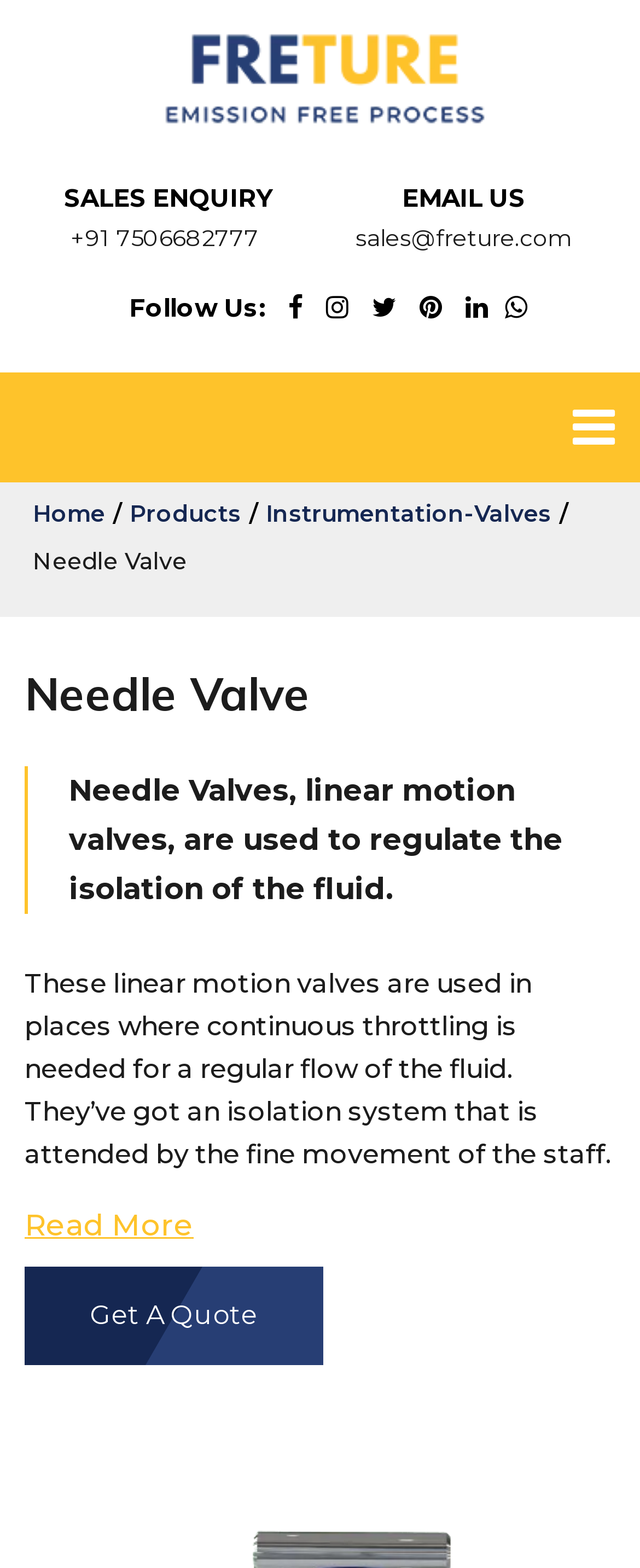Using the provided description: "+91 7506682777", find the bounding box coordinates of the corresponding UI element. The output should be four float numbers between 0 and 1, in the format [left, top, right, bottom].

[0.11, 0.142, 0.405, 0.161]